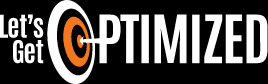What color is the bullseye in the 'O' of 'OPTIMIZED'?
Answer briefly with a single word or phrase based on the image.

orange